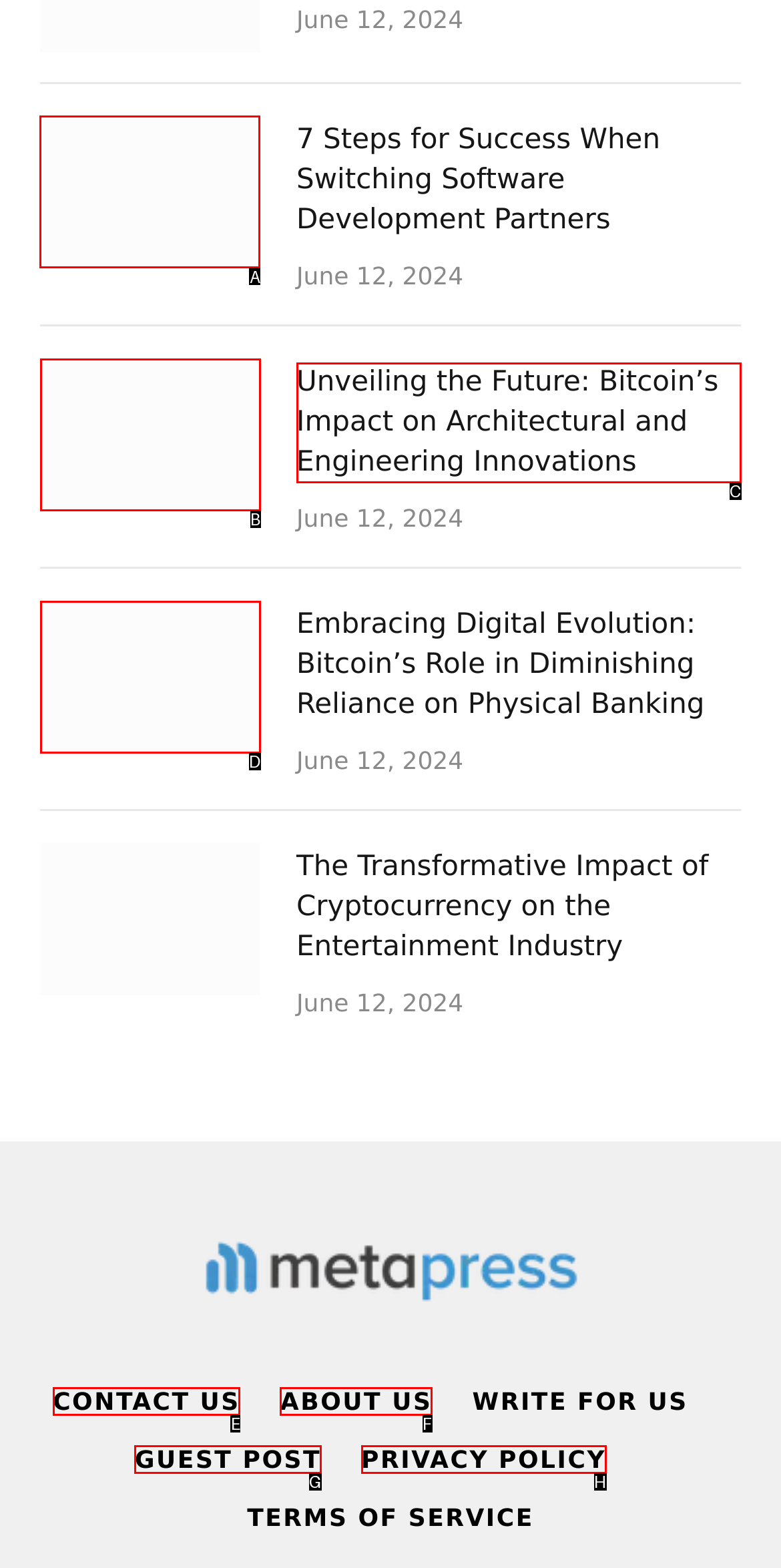Pick the HTML element that should be clicked to execute the task: View the original news article
Respond with the letter corresponding to the correct choice.

None